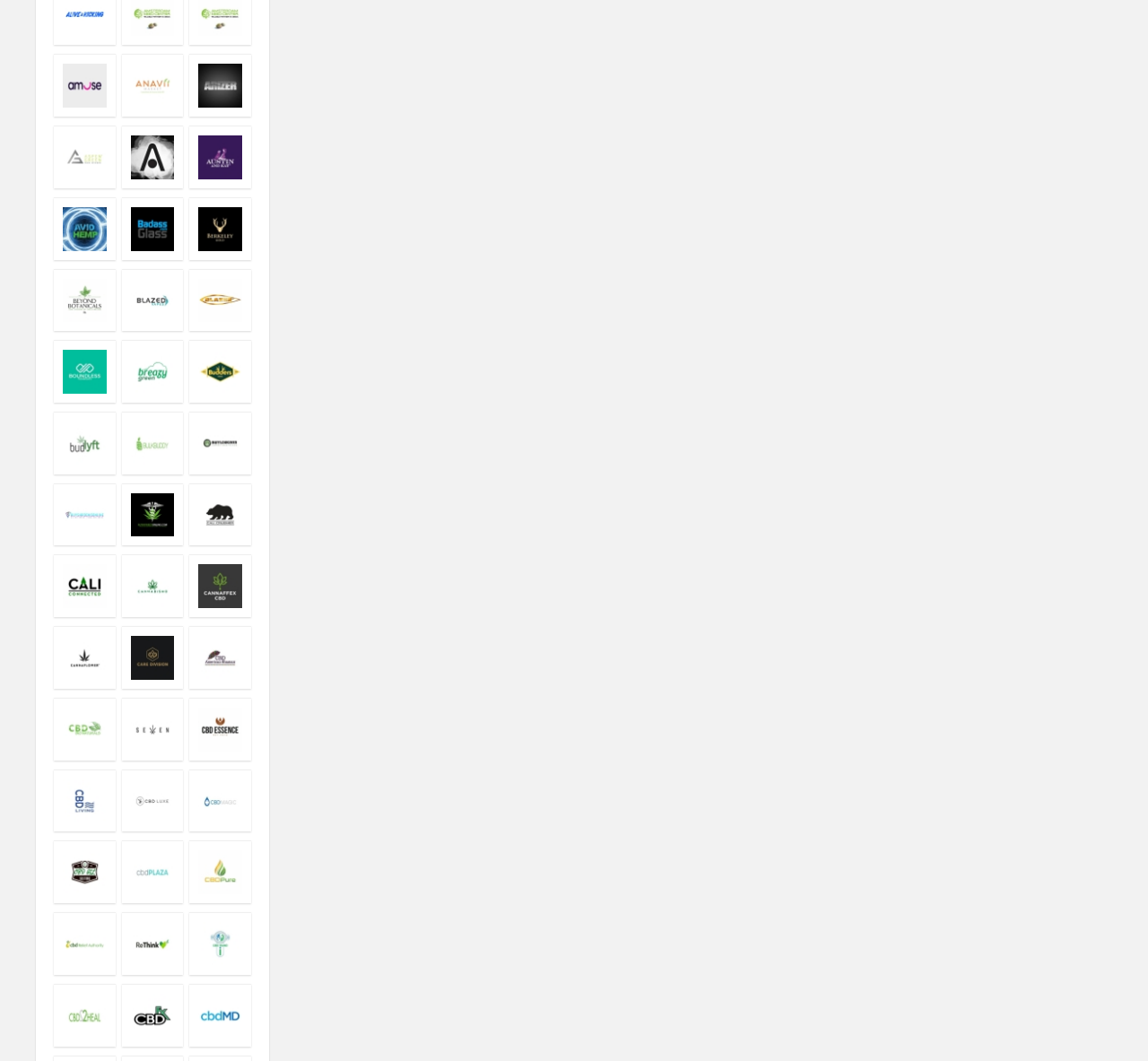Please identify the bounding box coordinates of the element that needs to be clicked to perform the following instruction: "visit Anavii Market".

[0.106, 0.051, 0.16, 0.11]